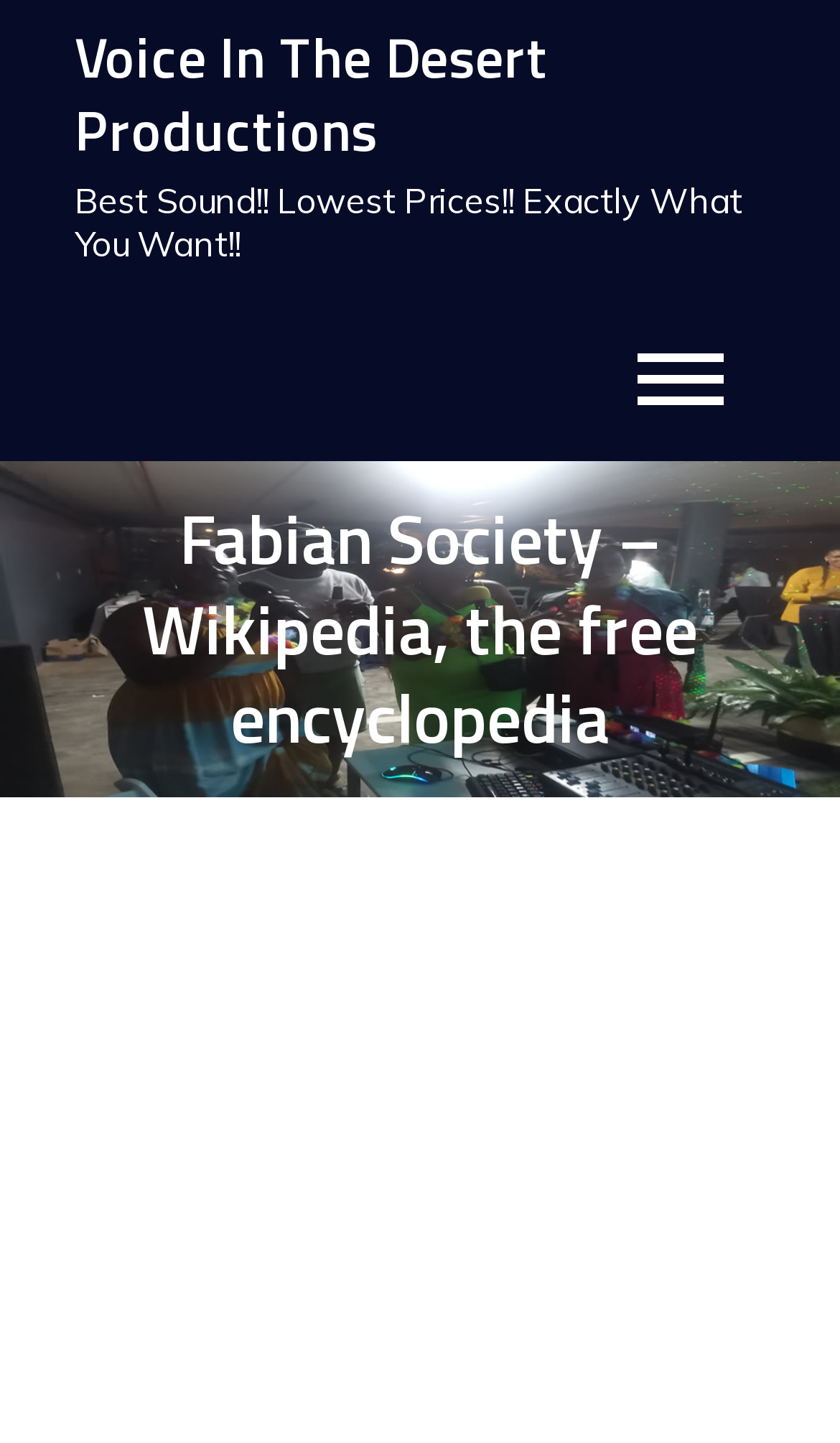Can you locate the main headline on this webpage and provide its text content?

Voice In The Desert Productions